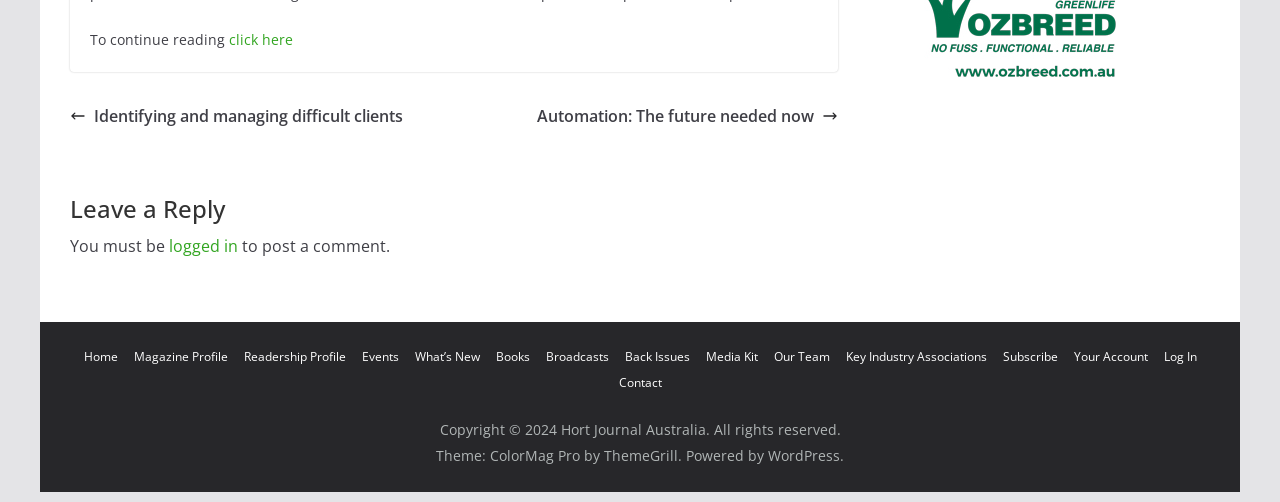Please identify the bounding box coordinates of the clickable region that I should interact with to perform the following instruction: "log in". The coordinates should be expressed as four float numbers between 0 and 1, i.e., [left, top, right, bottom].

[0.132, 0.469, 0.186, 0.513]